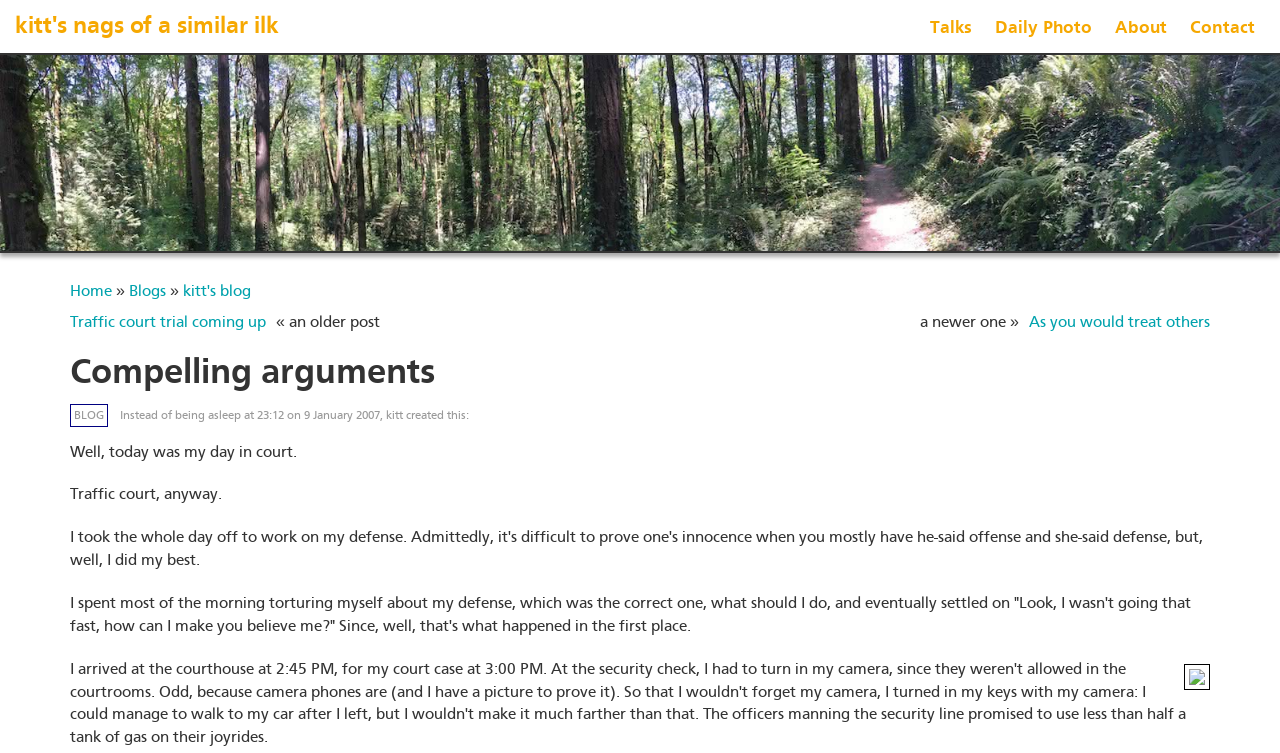Create a detailed narrative describing the layout and content of the webpage.

This webpage appears to be a personal blog, with the title "Compelling arguments" and the subtitle "kitt hodsden's nags of a similar ilk". At the top left corner, there is a link to "Skip to main content". Below it, there is a horizontal navigation menu with links to "kitt's nags of a similar ilk", "Talks", "Daily Photo", "About", and "Contact". 

On the top right side, there is a large image that spans the entire width of the page. Below the image, there is a secondary navigation menu with links to "Home", "Blogs", and "kitt's blog". 

The main content of the page is a blog post, which starts with a heading "Compelling arguments". The post is divided into several paragraphs, with the first paragraph starting with "Well, today was my day in court. Traffic court, anyway." The text describes the author's experience in traffic court, including their preparation and defense strategy. 

There are also links to older and newer posts, "an older post" and "a newer one", respectively, located at the bottom of the main content area. Additionally, there is a link to another post titled "As you would treat others" at the bottom right corner. 

At the very bottom of the page, there is a small image.